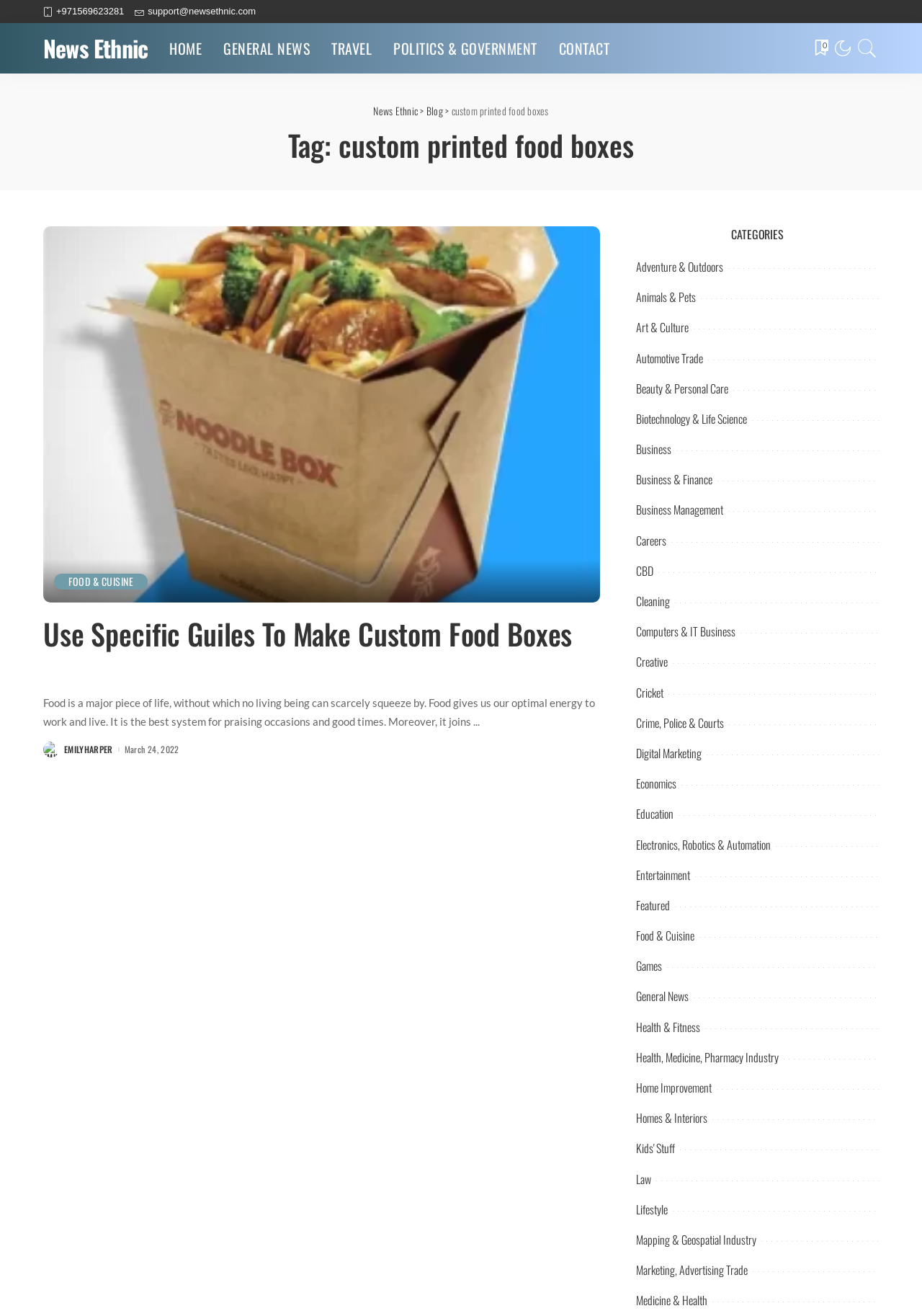Determine the bounding box for the UI element that matches this description: "Art & Culture".

[0.69, 0.242, 0.747, 0.255]